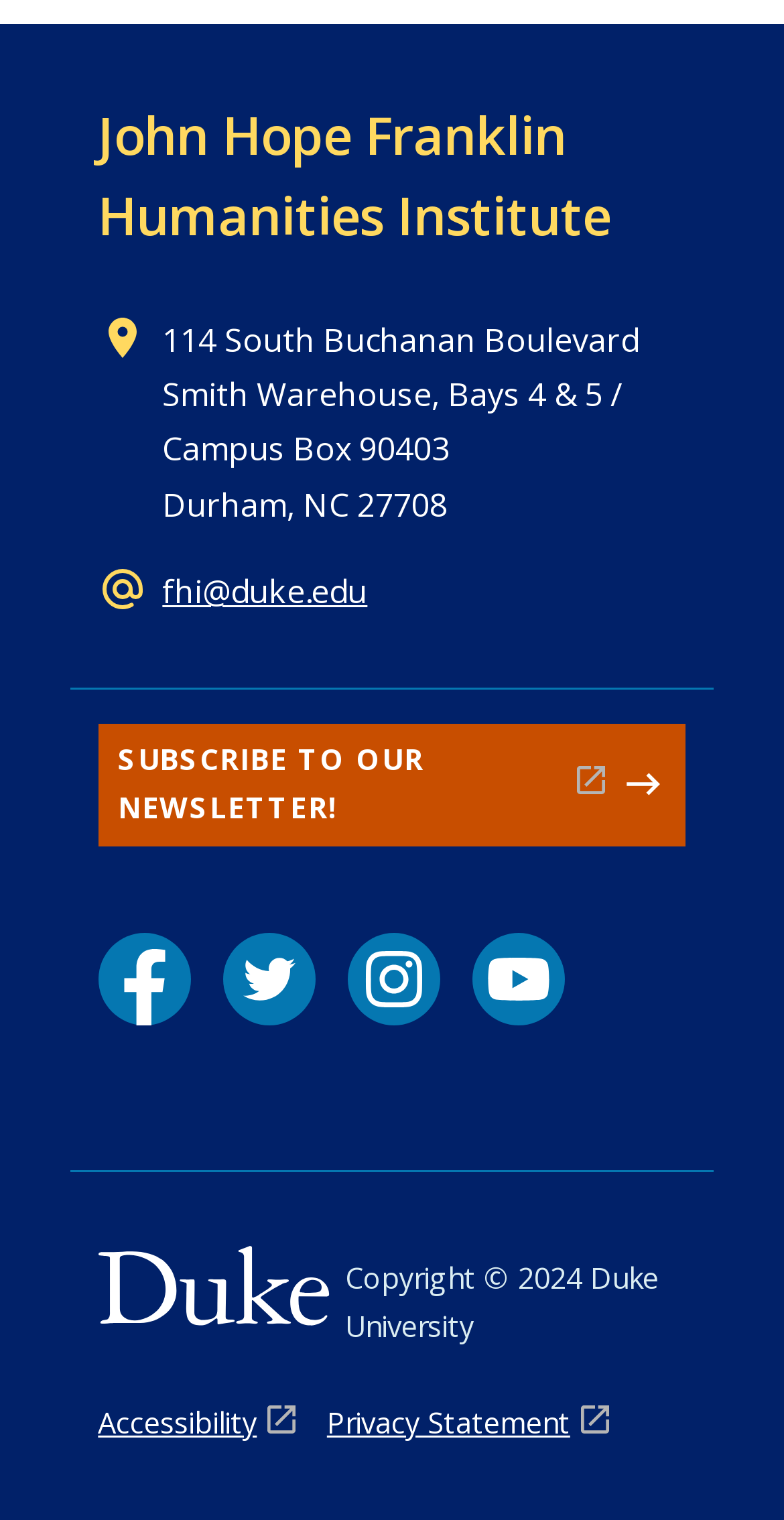Please identify the bounding box coordinates of the element that needs to be clicked to perform the following instruction: "follow on Facebook".

[0.125, 0.614, 0.243, 0.674]